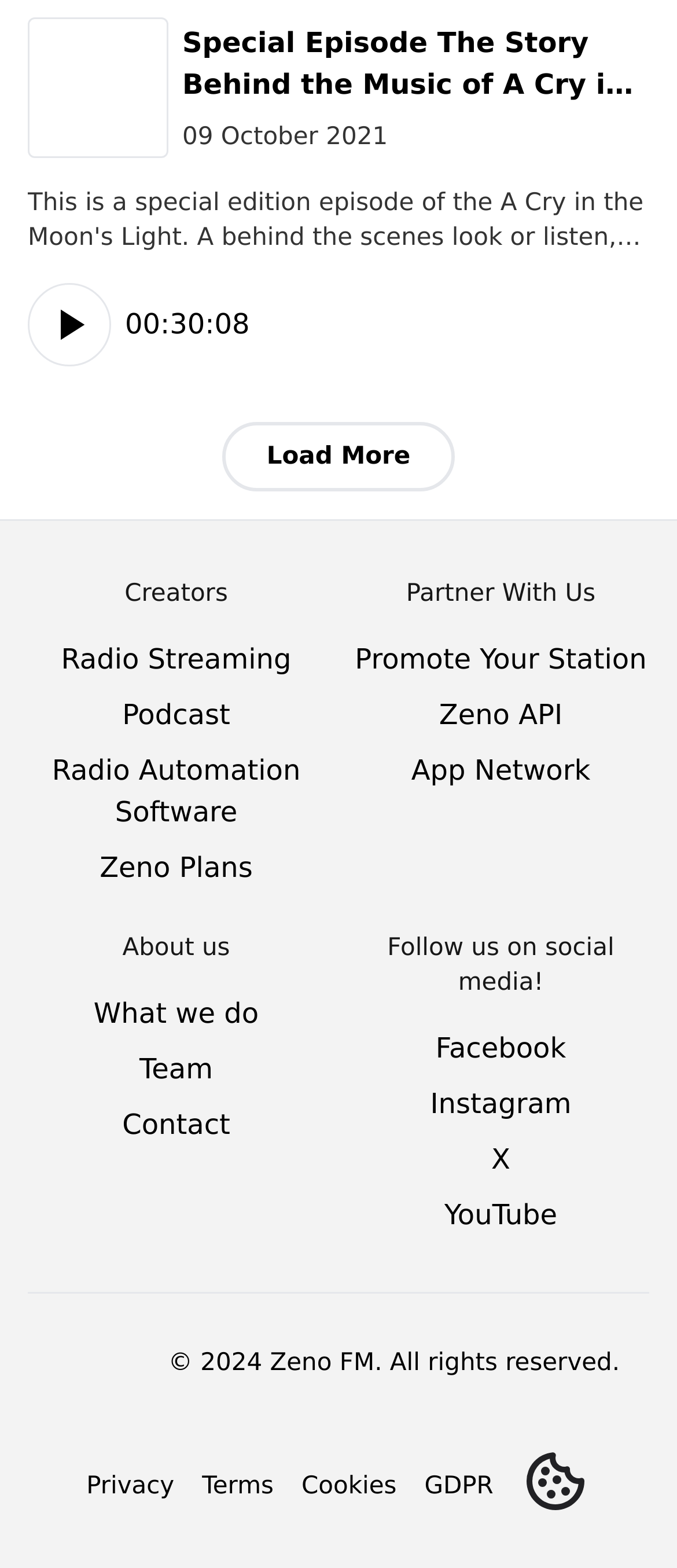Please specify the bounding box coordinates of the clickable region necessary for completing the following instruction: "Visit the creators' page". The coordinates must consist of four float numbers between 0 and 1, i.e., [left, top, right, bottom].

[0.041, 0.368, 0.479, 0.39]